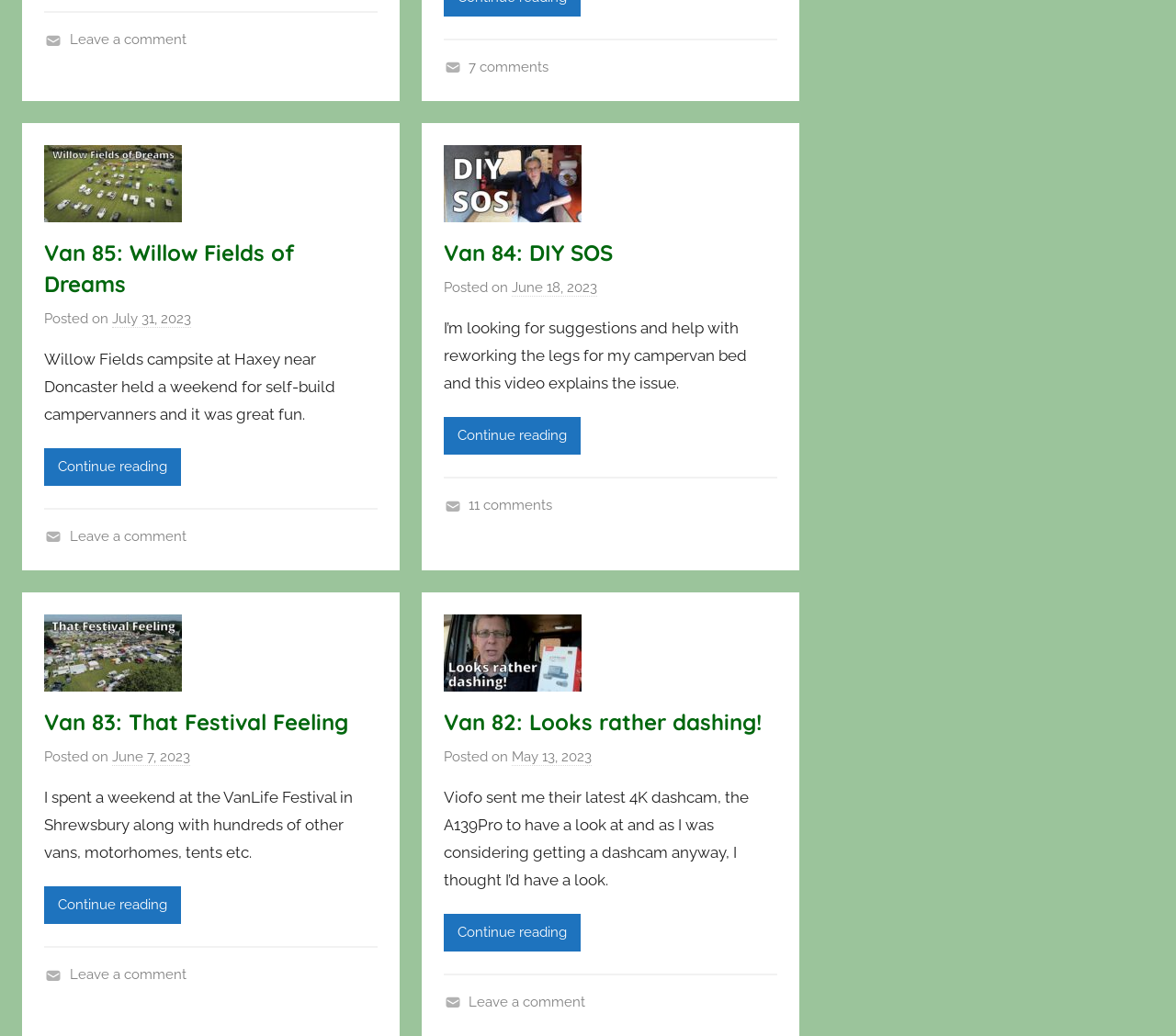Show the bounding box coordinates of the region that should be clicked to follow the instruction: "Continue reading 'Van 84: DIY SOS'."

[0.377, 0.402, 0.494, 0.439]